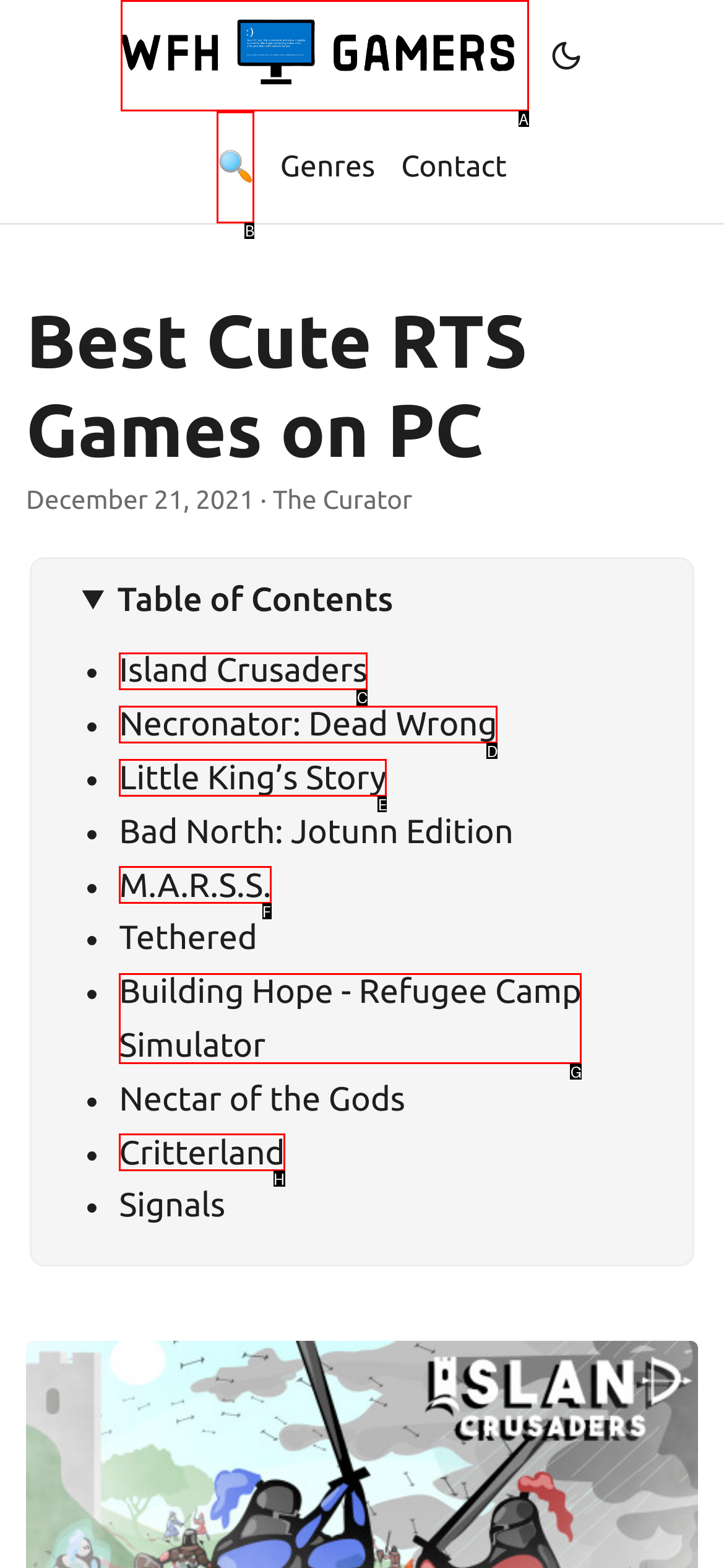Indicate the HTML element that should be clicked to perform the task: Click the logo Reply with the letter corresponding to the chosen option.

A